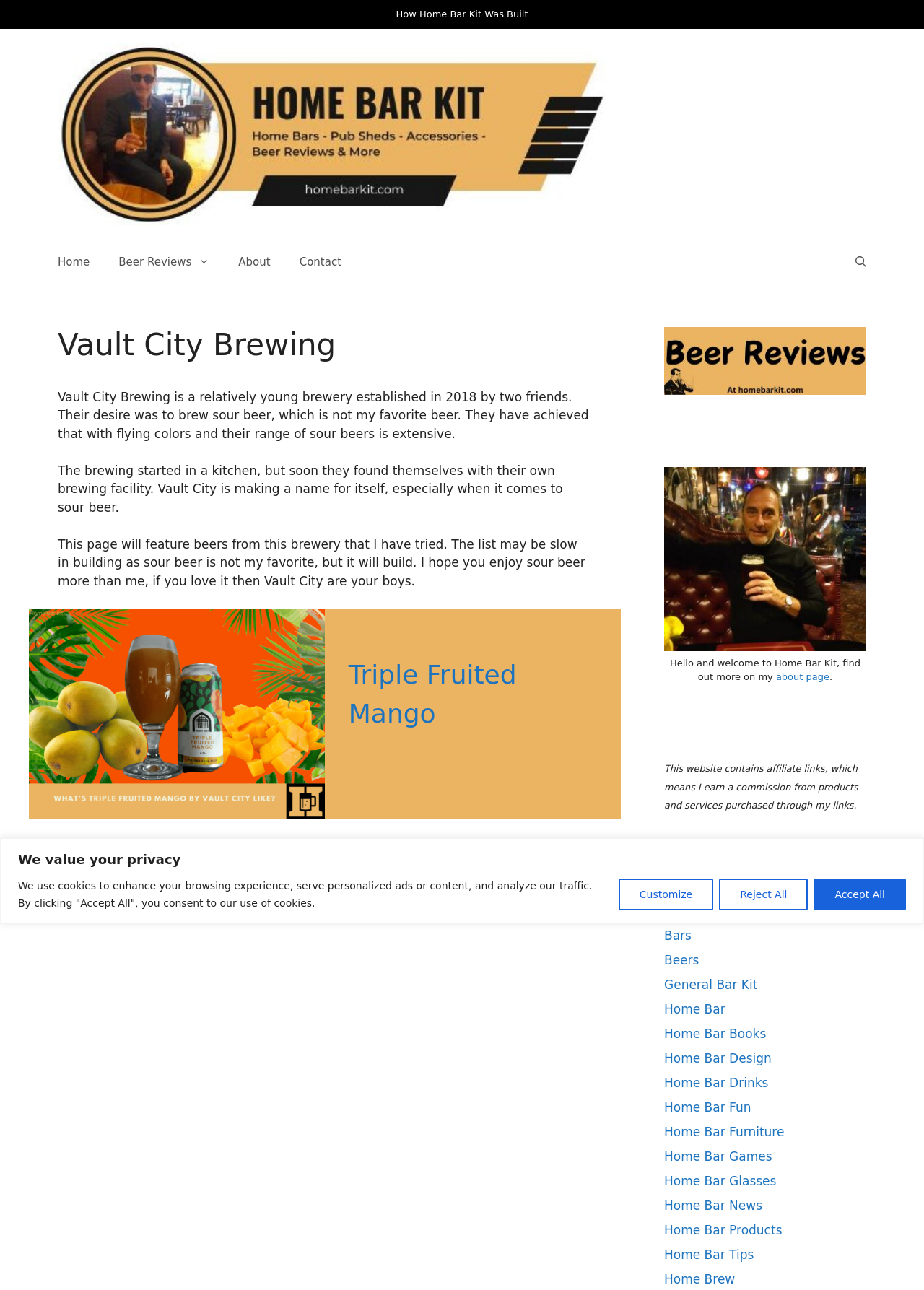What is the name of the author of the webpage?
Using the image as a reference, deliver a detailed and thorough answer to the question.

The author of the webpage is not explicitly mentioned anywhere on the webpage. While there are links to 'About' and 'Contact' pages, the current webpage does not provide information about the author.